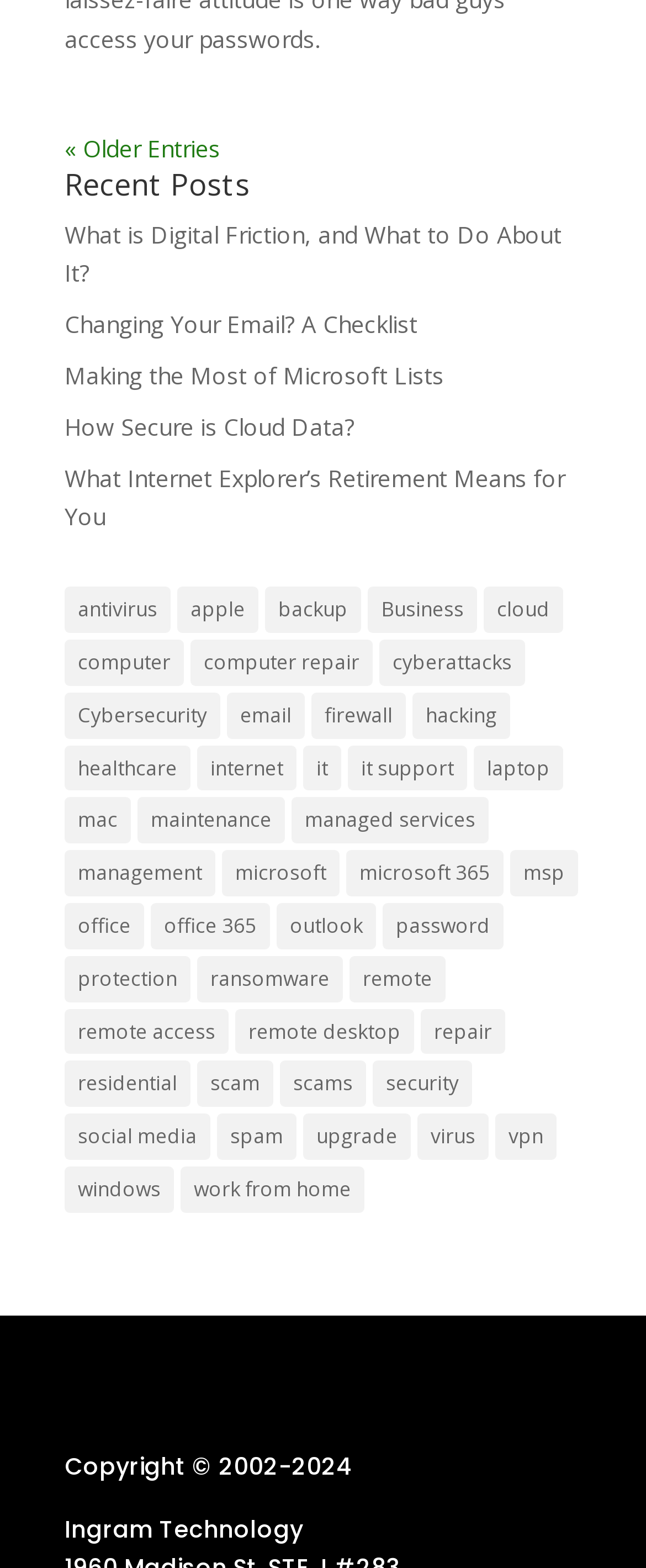What is the category with the most items? Observe the screenshot and provide a one-word or short phrase answer.

Security